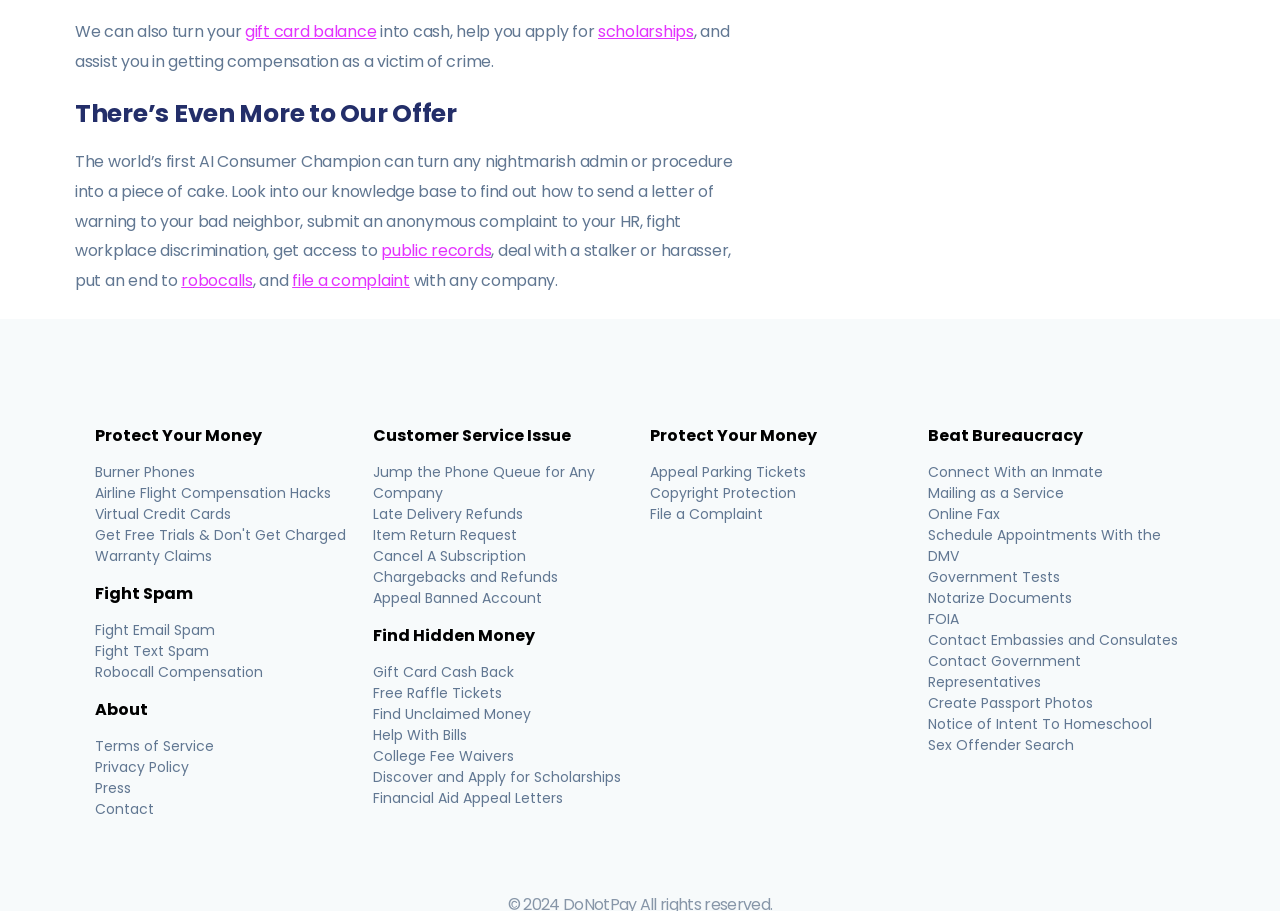Please identify the bounding box coordinates of the element I need to click to follow this instruction: "Get access to public records".

[0.298, 0.263, 0.384, 0.288]